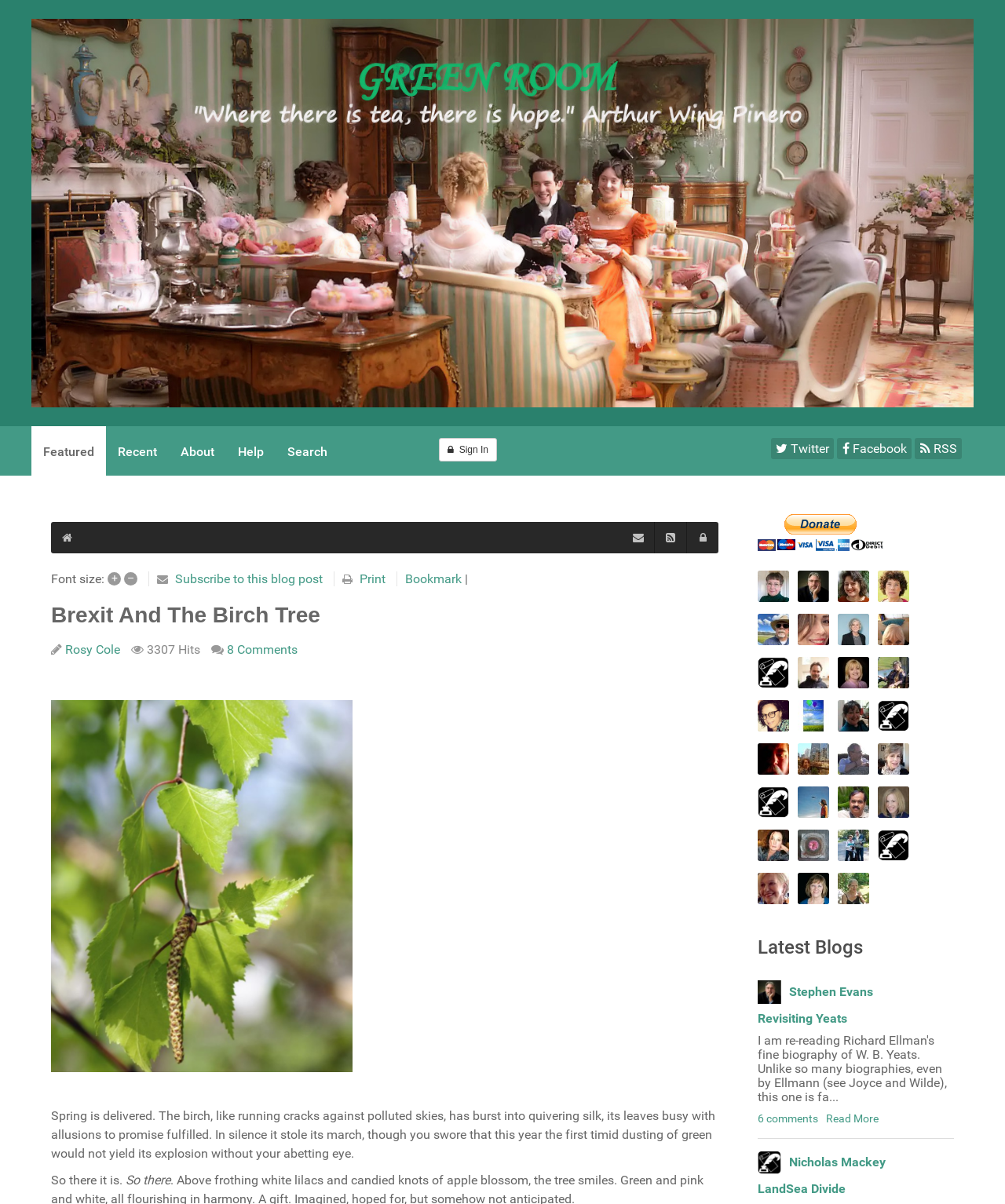Pinpoint the bounding box coordinates of the element that must be clicked to accomplish the following instruction: "Subscribe to this blog post". The coordinates should be in the format of four float numbers between 0 and 1, i.e., [left, top, right, bottom].

[0.174, 0.474, 0.321, 0.487]